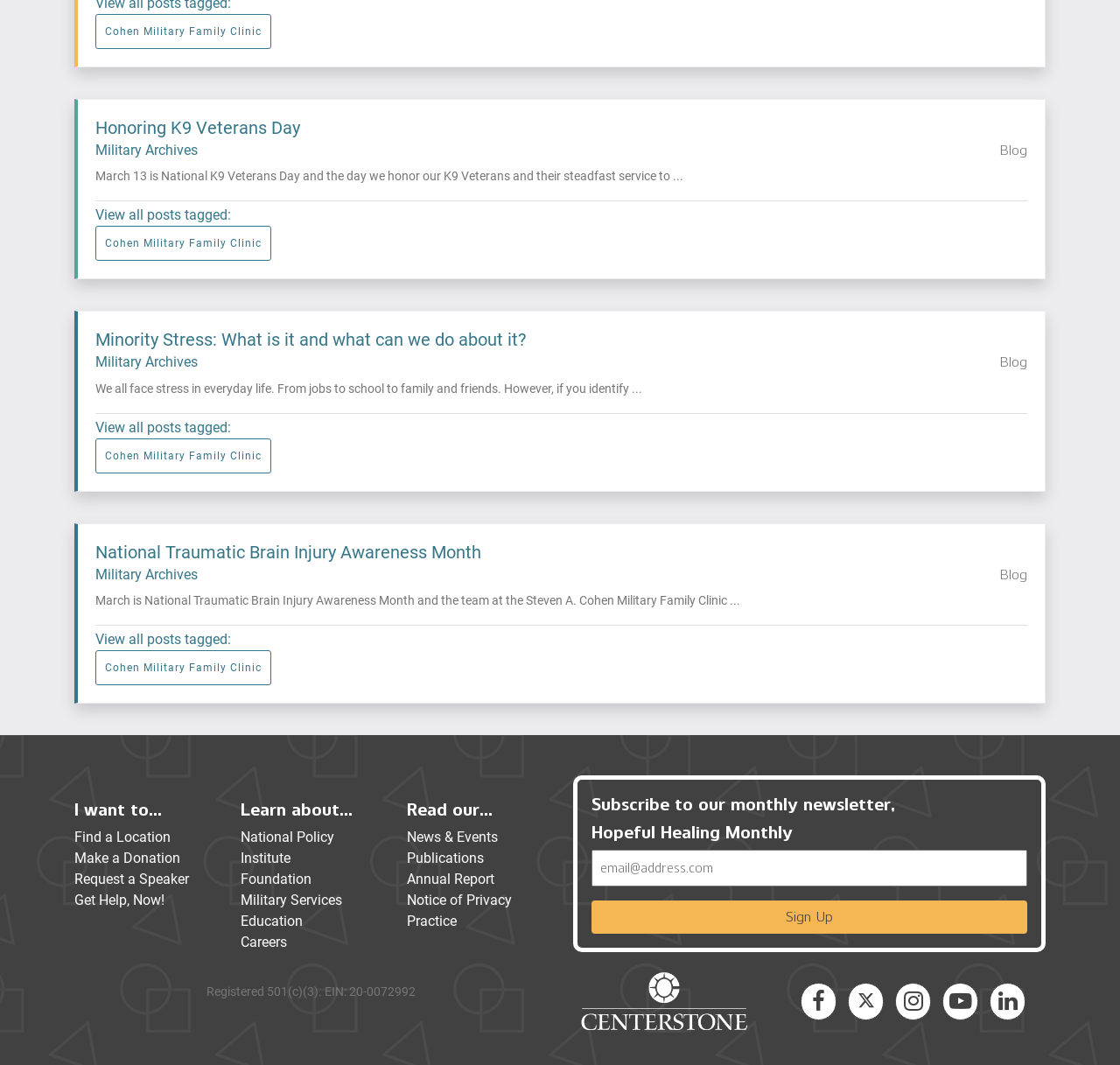What is the name of the clinic mentioned on the webpage?
Please provide a comprehensive and detailed answer to the question.

The webpage mentions the name 'Cohen Military Family Clinic' in multiple places, including the top link and the static text descriptions.